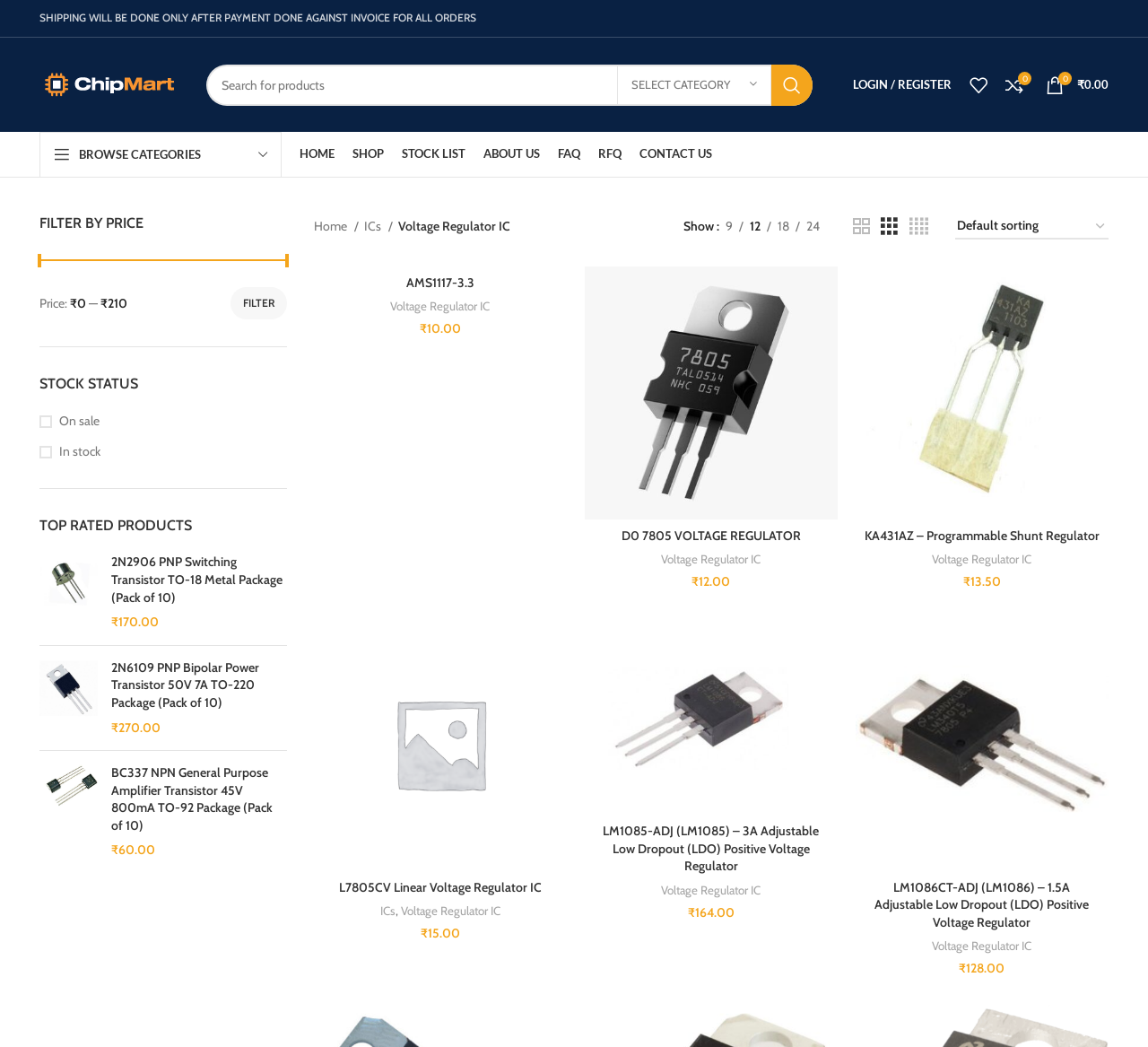Use the details in the image to answer the question thoroughly: 
What is the category of the products listed?

The category of the products listed is Voltage Regulator IC, which is indicated by the breadcrumb navigation at the top of the webpage. The breadcrumb navigation shows the hierarchy of categories, and the current category is Voltage Regulator IC.